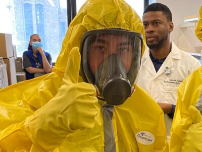What is the likely field of study?
Refer to the image and provide a thorough answer to the question.

The scene suggests a collaborative environment possibly related to medical or environmental studies, as the participant is wearing a hazmat suit and the other individual is wearing a white lab coat, indicating a focus on safety and health protocols.